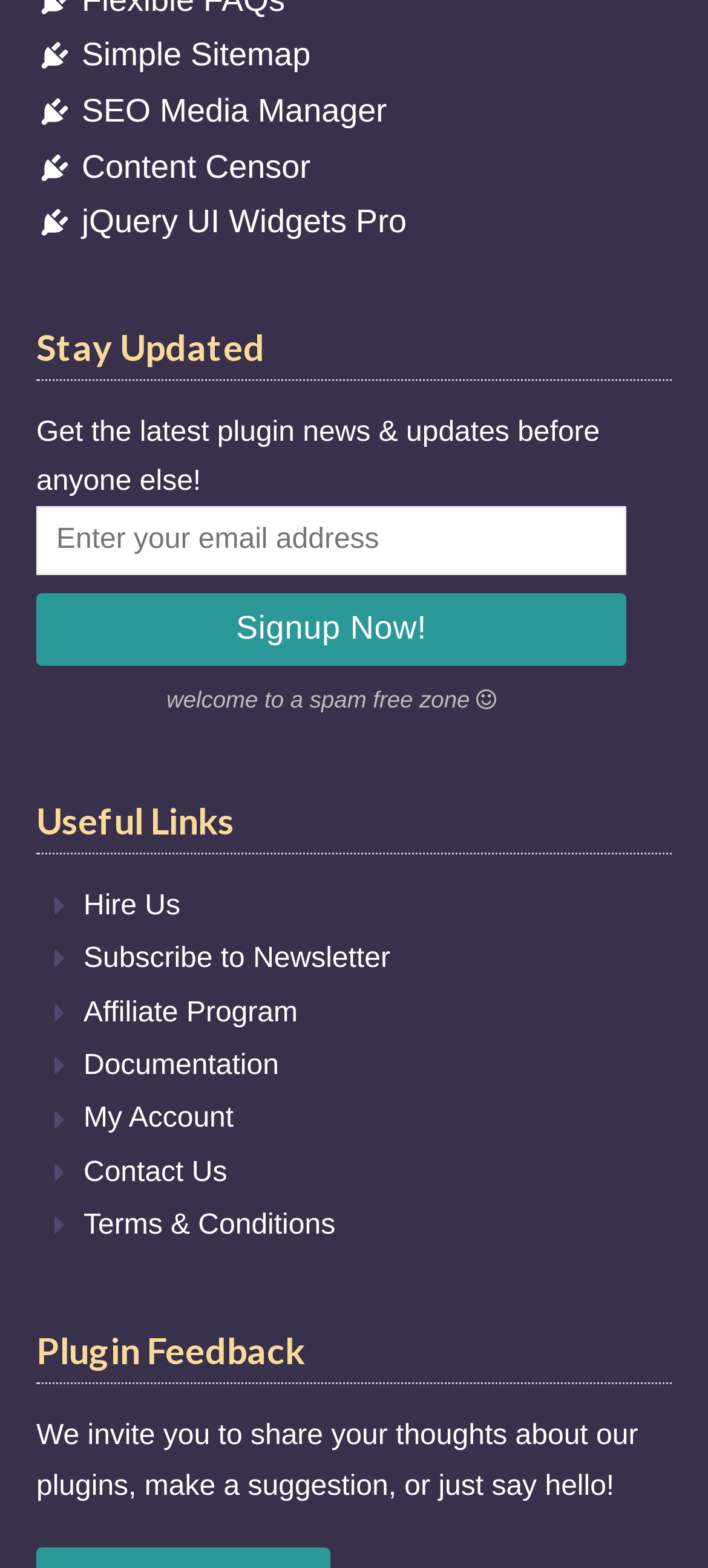Determine the bounding box coordinates for the clickable element required to fulfill the instruction: "Click on Signup Now!". Provide the coordinates as four float numbers between 0 and 1, i.e., [left, top, right, bottom].

[0.051, 0.378, 0.885, 0.424]